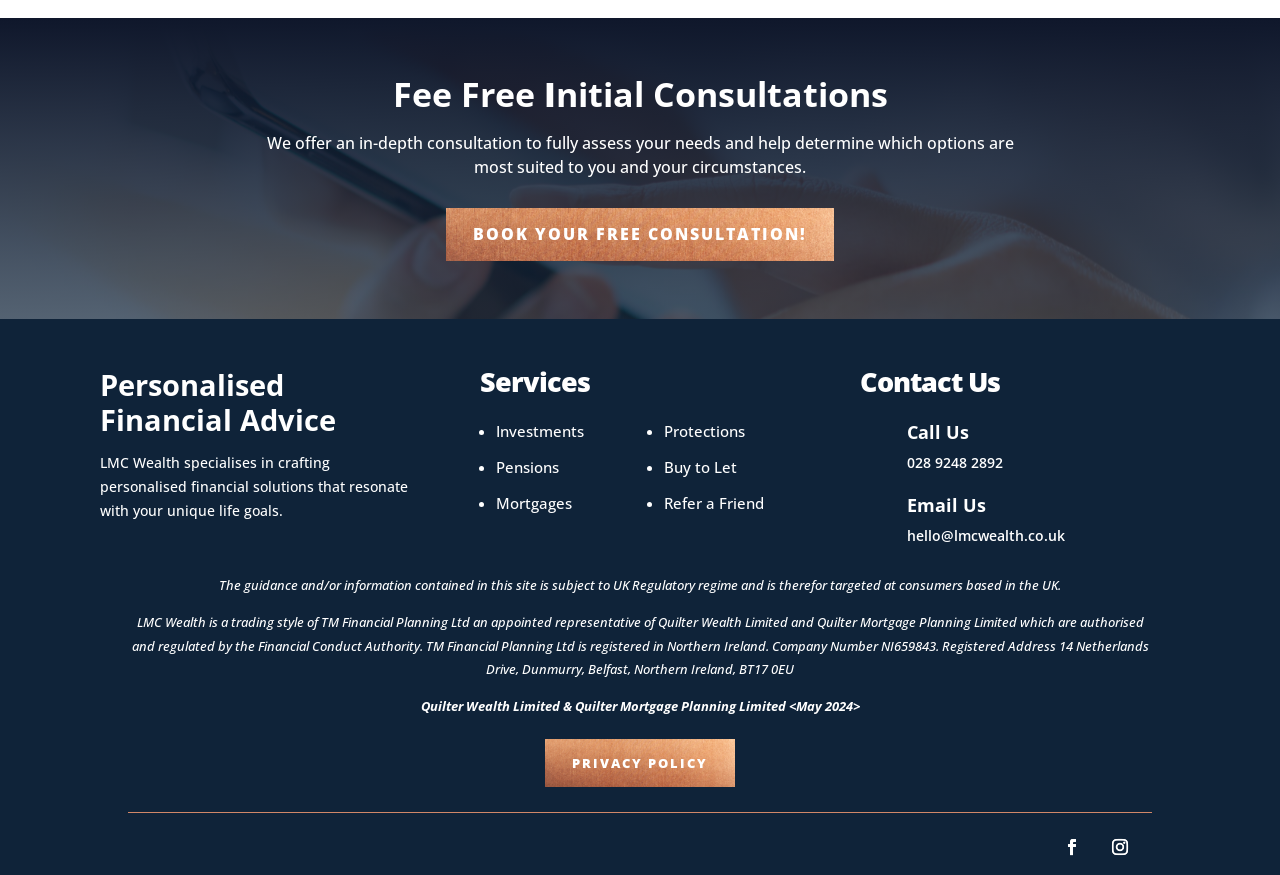Identify the bounding box coordinates for the element you need to click to achieve the following task: "View privacy policy". The coordinates must be four float values ranging from 0 to 1, formatted as [left, top, right, bottom].

[0.426, 0.844, 0.574, 0.899]